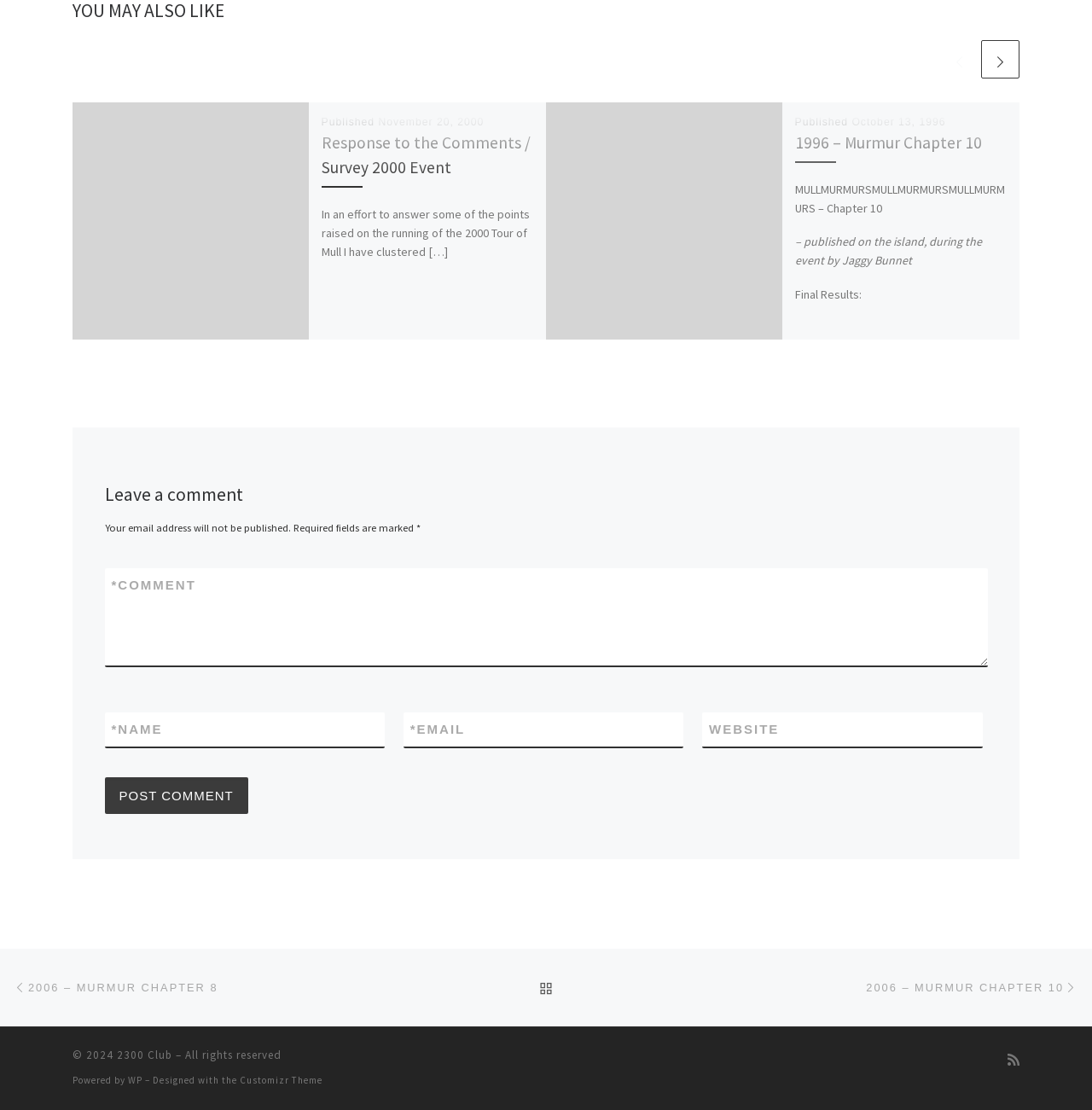Bounding box coordinates must be specified in the format (top-left x, top-left y, bottom-right x, bottom-right y). All values should be floating point numbers between 0 and 1. What are the bounding box coordinates of the UI element described as: Back to post list

[0.492, 0.869, 0.508, 0.91]